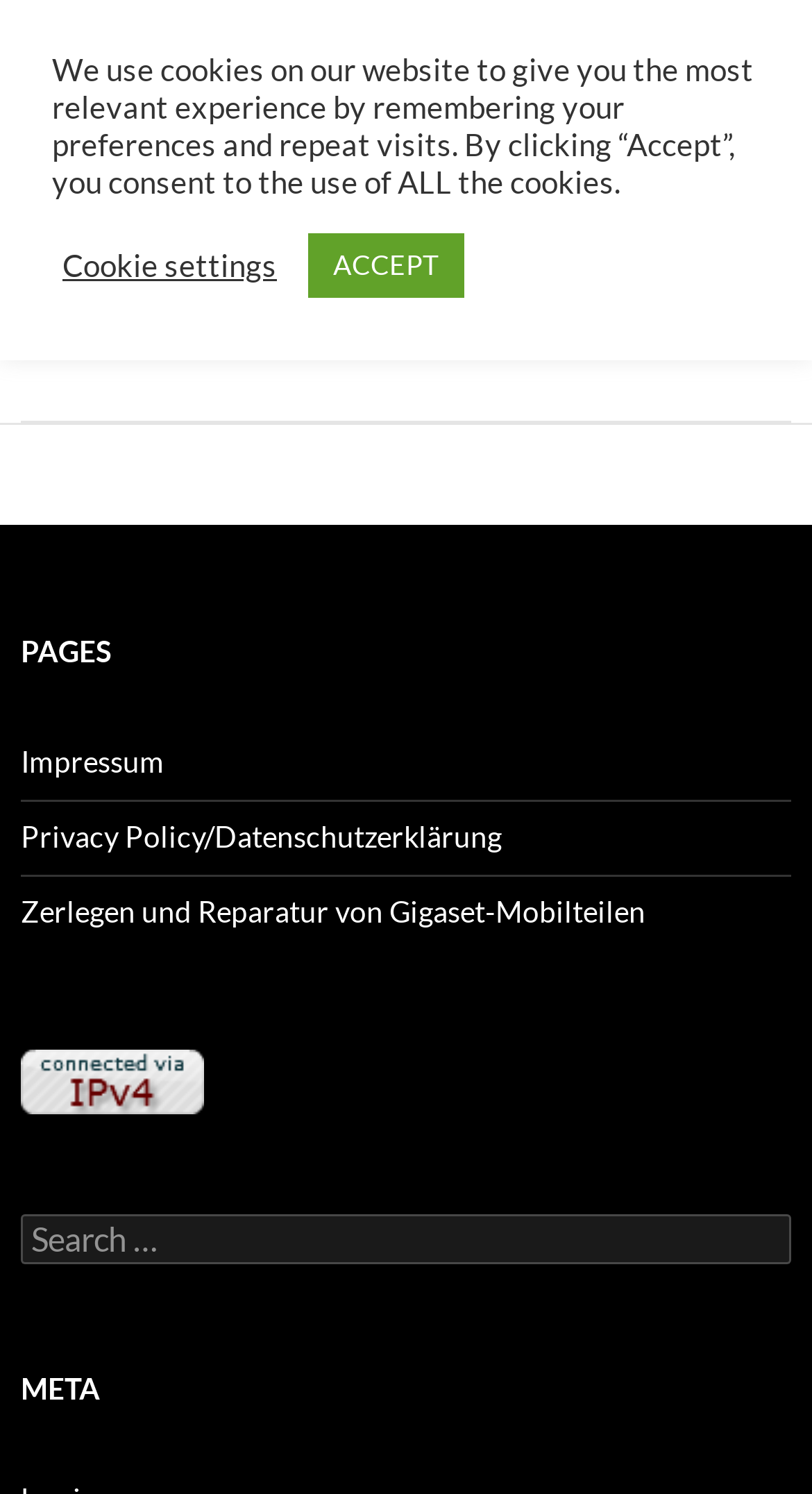Refer to the screenshot and answer the following question in detail:
What is the topic of the current article?

The topic of the current article can be inferred from the heading element 'Tag Archives: self-updates' and the article title 'Insecure self-updates via plain HTTP'.